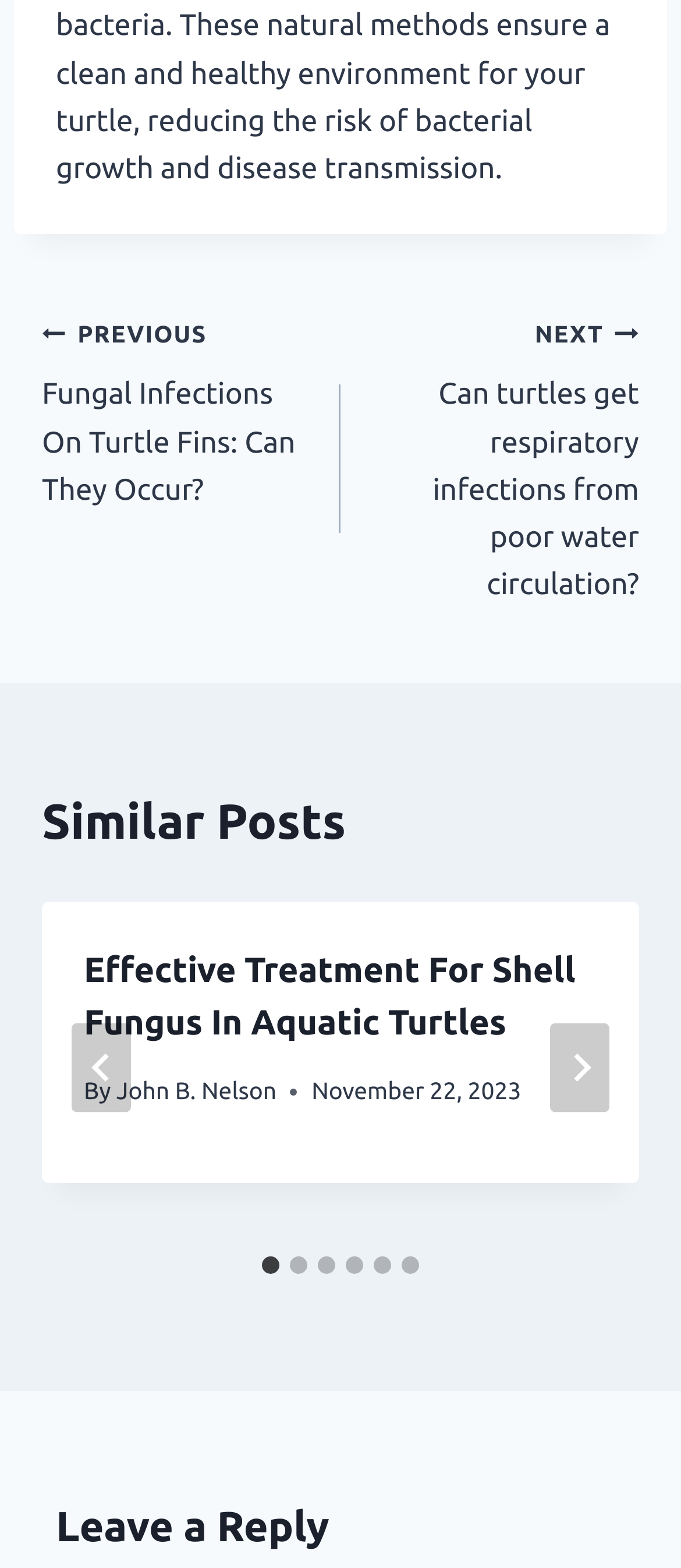Please locate the bounding box coordinates of the element that should be clicked to complete the given instruction: "Go to next post".

[0.5, 0.197, 0.938, 0.388]